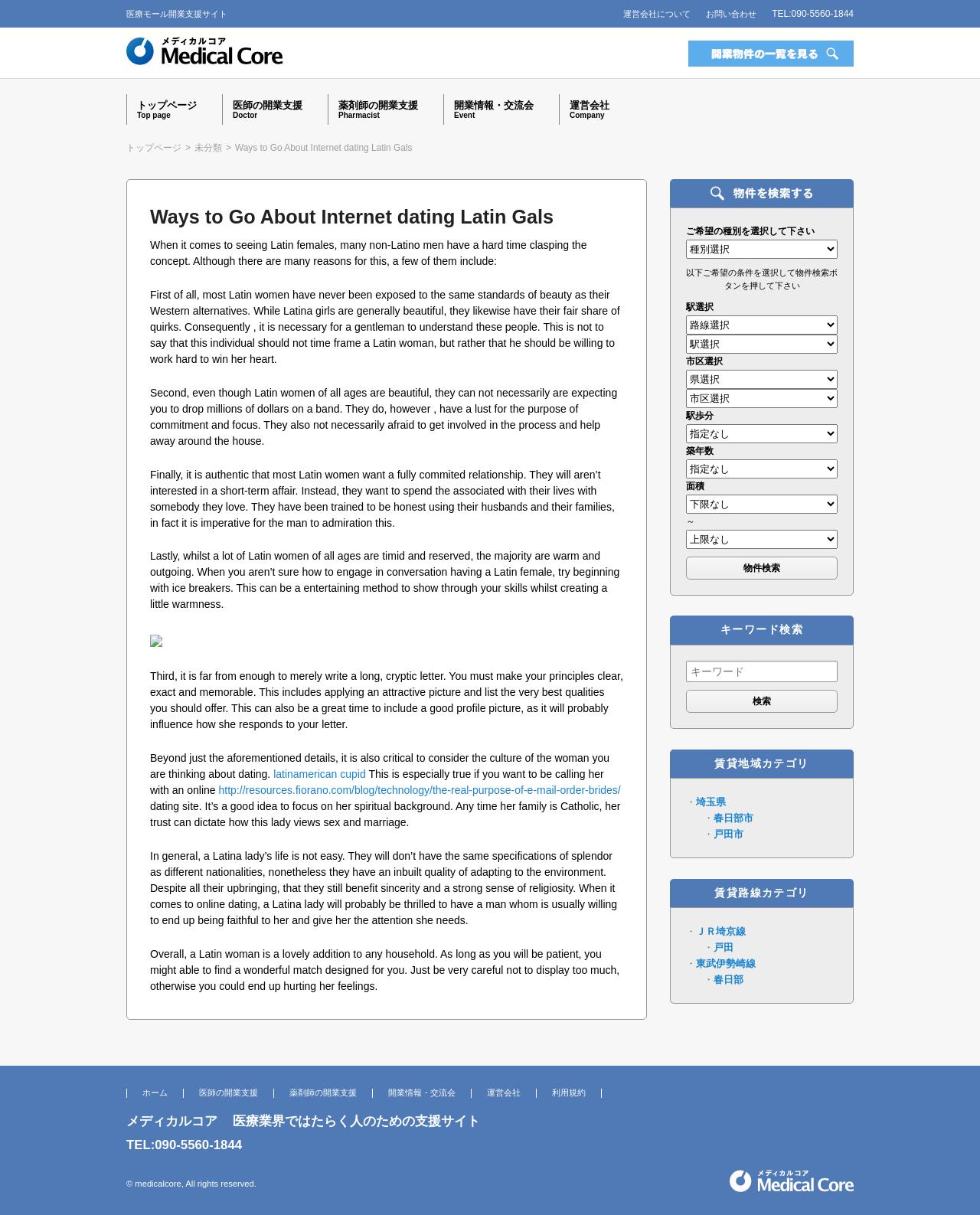Show me the bounding box coordinates of the clickable region to achieve the task as per the instruction: "Click the '埼玉県' link".

[0.71, 0.655, 0.741, 0.665]